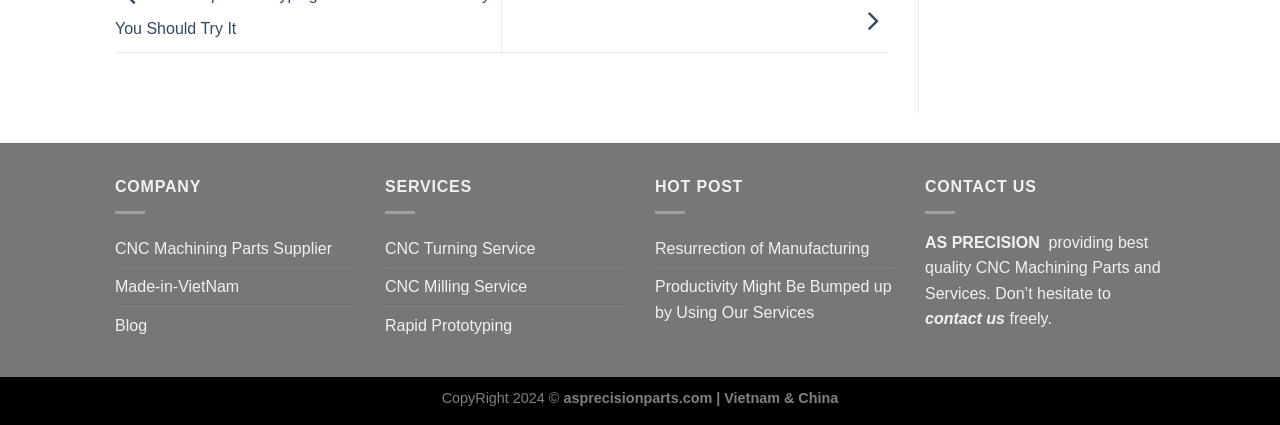From the element description Made-in-VietNam, predict the bounding box coordinates of the UI element. The coordinates must be specified in the format (top-left x, top-left y, bottom-right x, bottom-right y) and should be within the 0 to 1 range.

[0.09, 0.631, 0.187, 0.719]